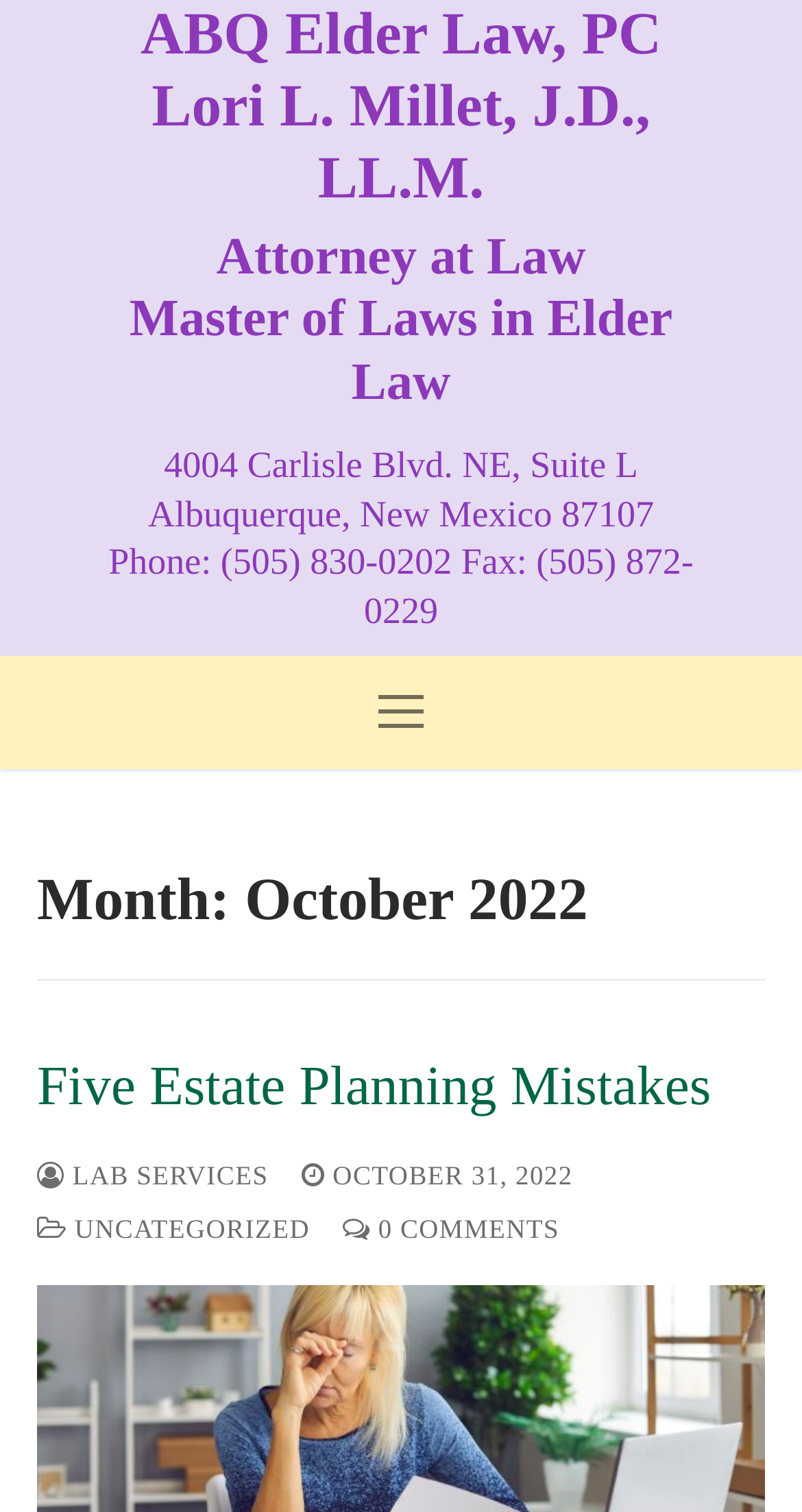Extract the bounding box of the UI element described as: "Five Estate Planning Mistakes".

[0.046, 0.696, 0.954, 0.74]